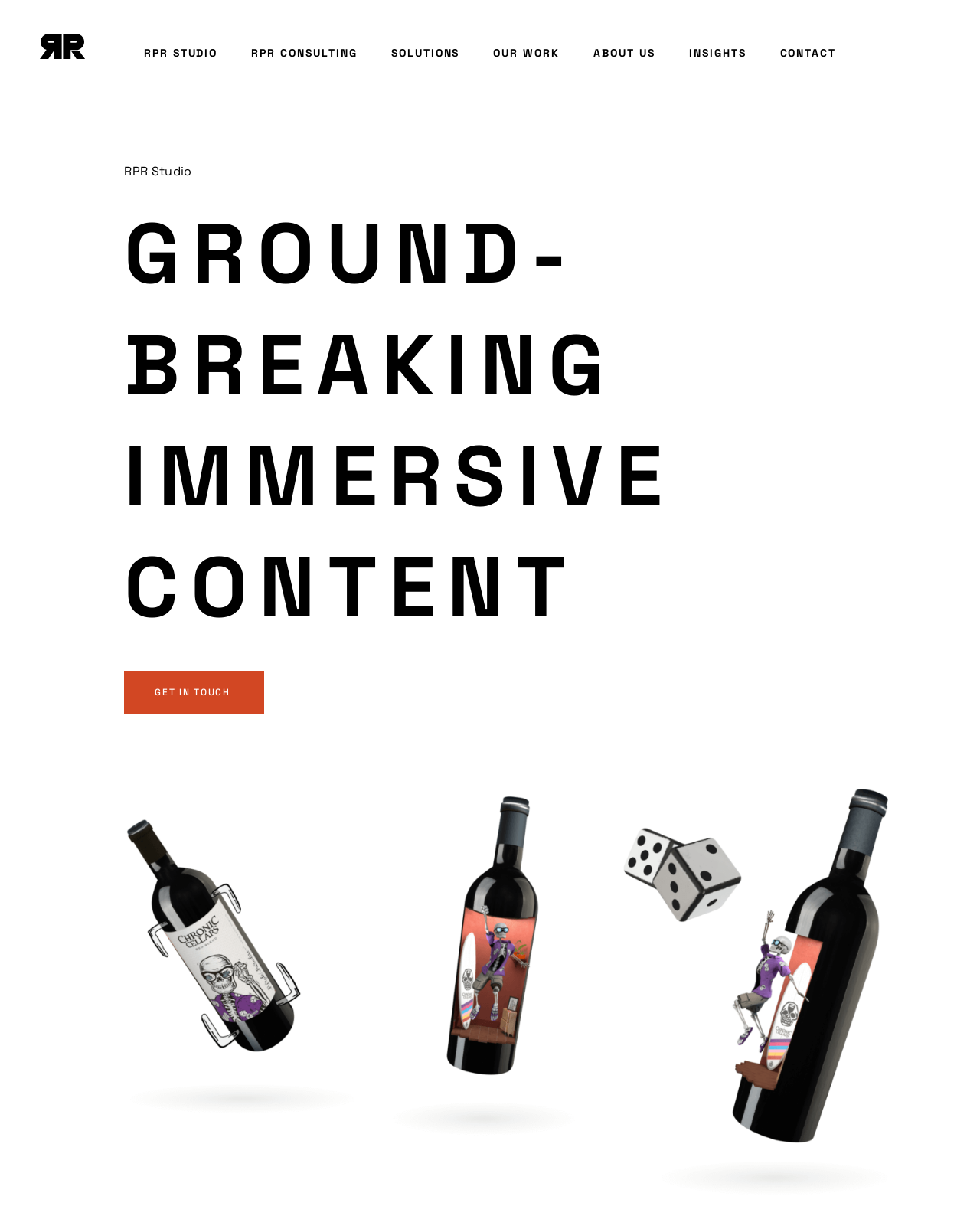What is the name of the studio?
Look at the webpage screenshot and answer the question with a detailed explanation.

The name of the studio can be found in the top-left corner of the webpage, where it is written as 'RPR Studio' in a bold font, and also as a link with the text 'Rock Paper Reality'.